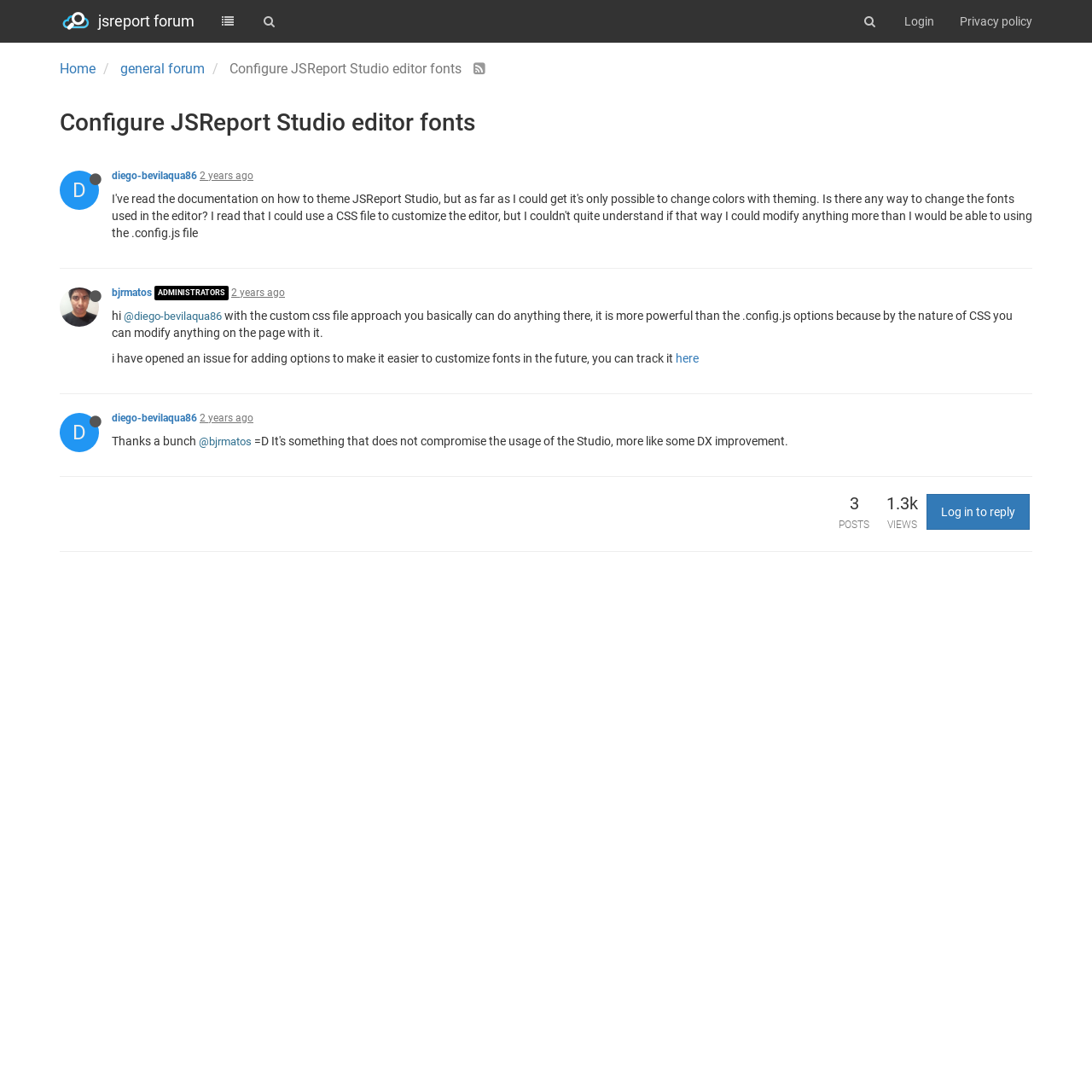Find the bounding box coordinates for the element that must be clicked to complete the instruction: "Go to the home page". The coordinates should be four float numbers between 0 and 1, indicated as [left, top, right, bottom].

[0.055, 0.055, 0.088, 0.07]